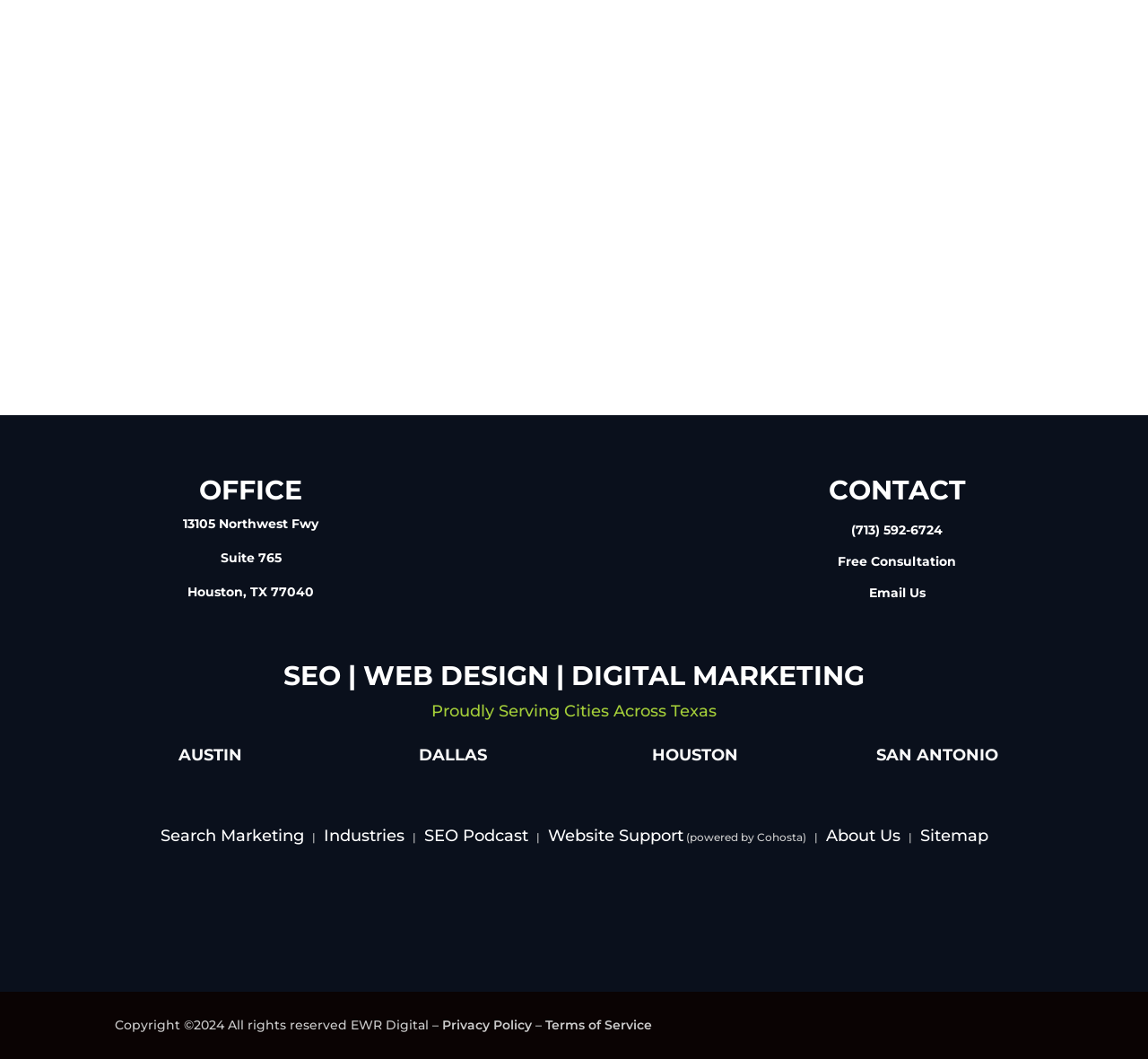Can you specify the bounding box coordinates of the area that needs to be clicked to fulfill the following instruction: "Click the 'Privacy Policy' link"?

[0.385, 0.96, 0.463, 0.976]